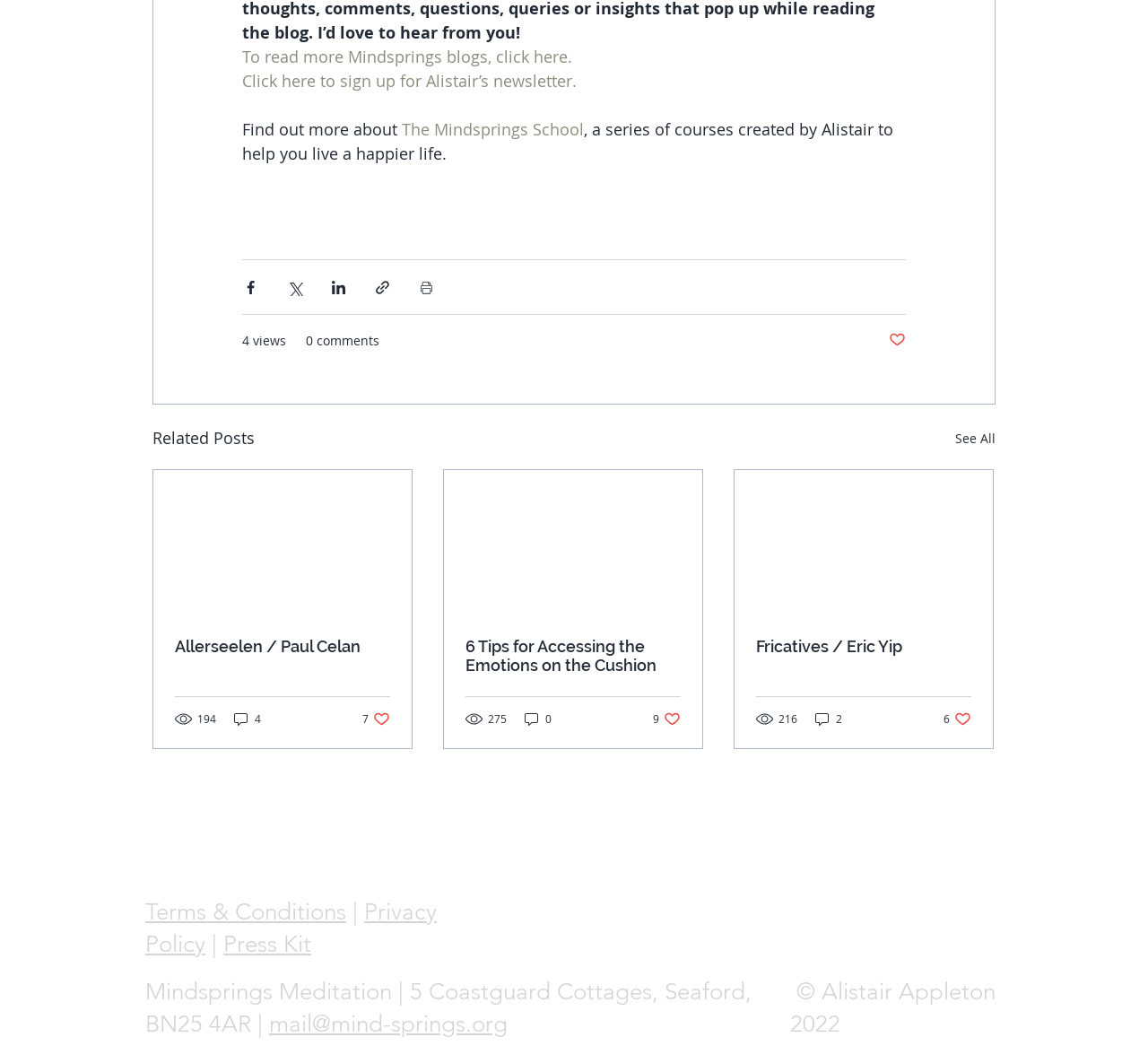Answer succinctly with a single word or phrase:
What is the name of the newsletter that Alistair offers?

Alistair's newsletter